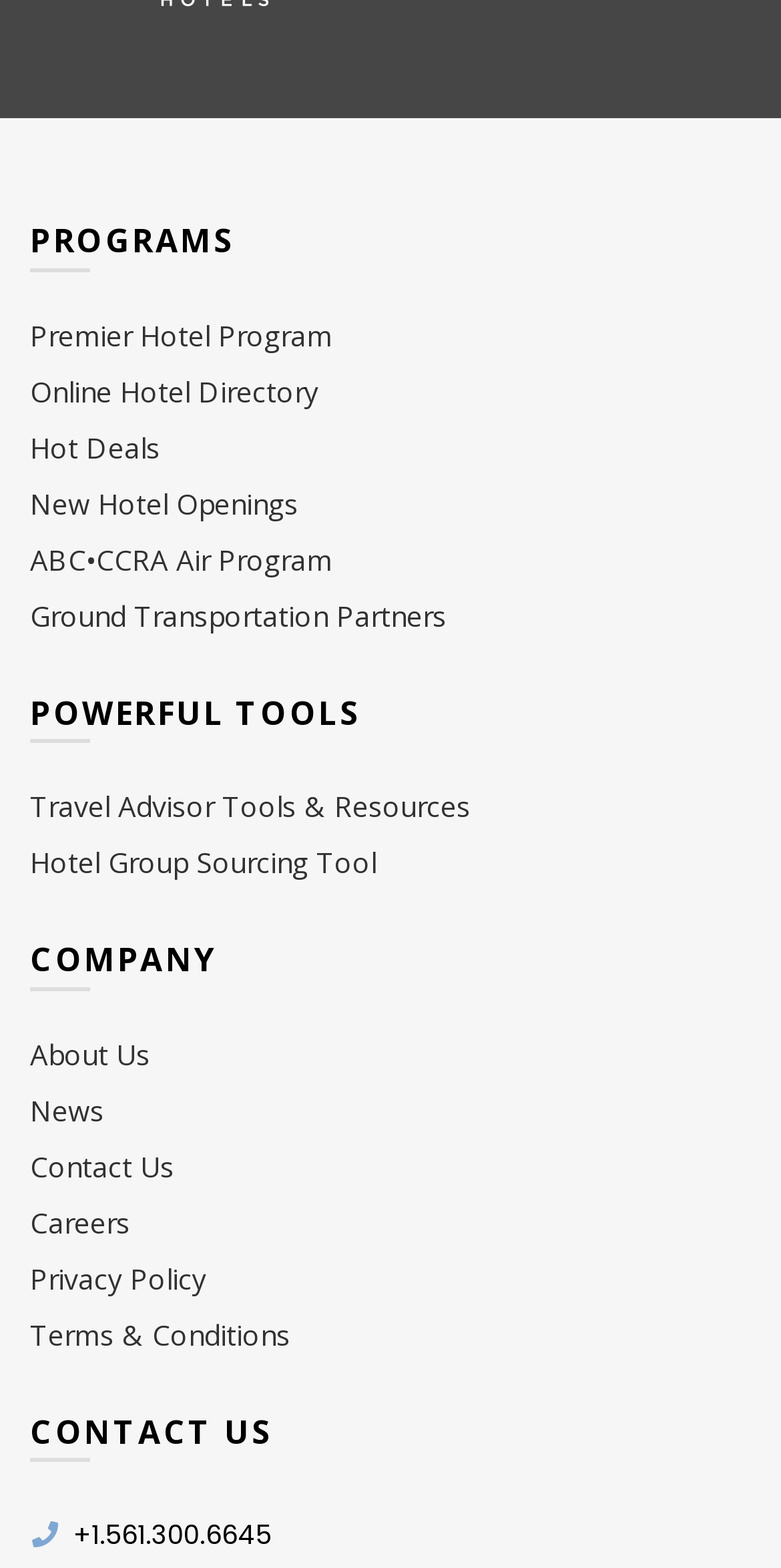Determine the bounding box coordinates of the element's region needed to click to follow the instruction: "Explore Travel Advisor Tools & Resources". Provide these coordinates as four float numbers between 0 and 1, formatted as [left, top, right, bottom].

[0.038, 0.502, 0.603, 0.526]